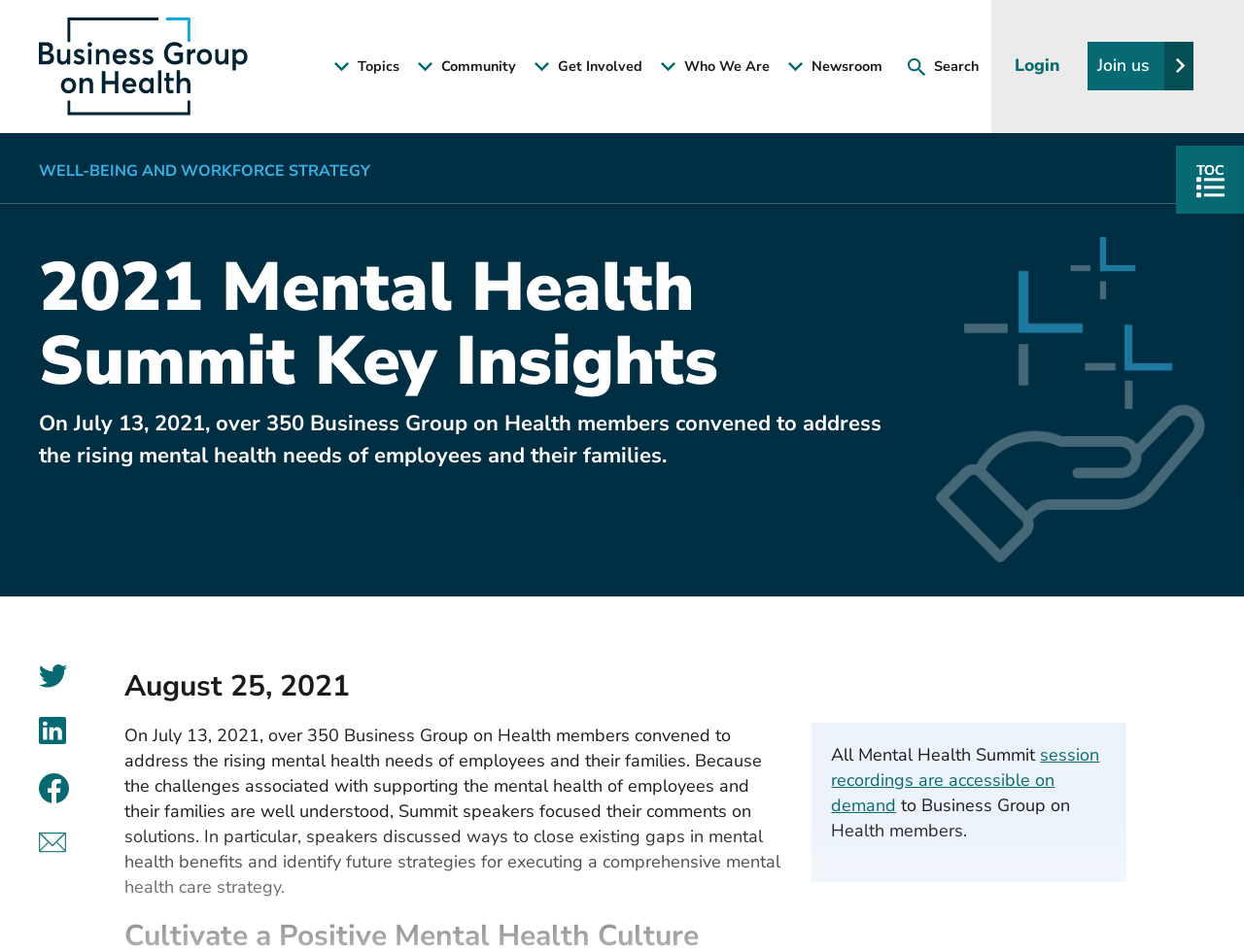What is the topic of the 2021 summit?
Answer the question with just one word or phrase using the image.

Mental Health